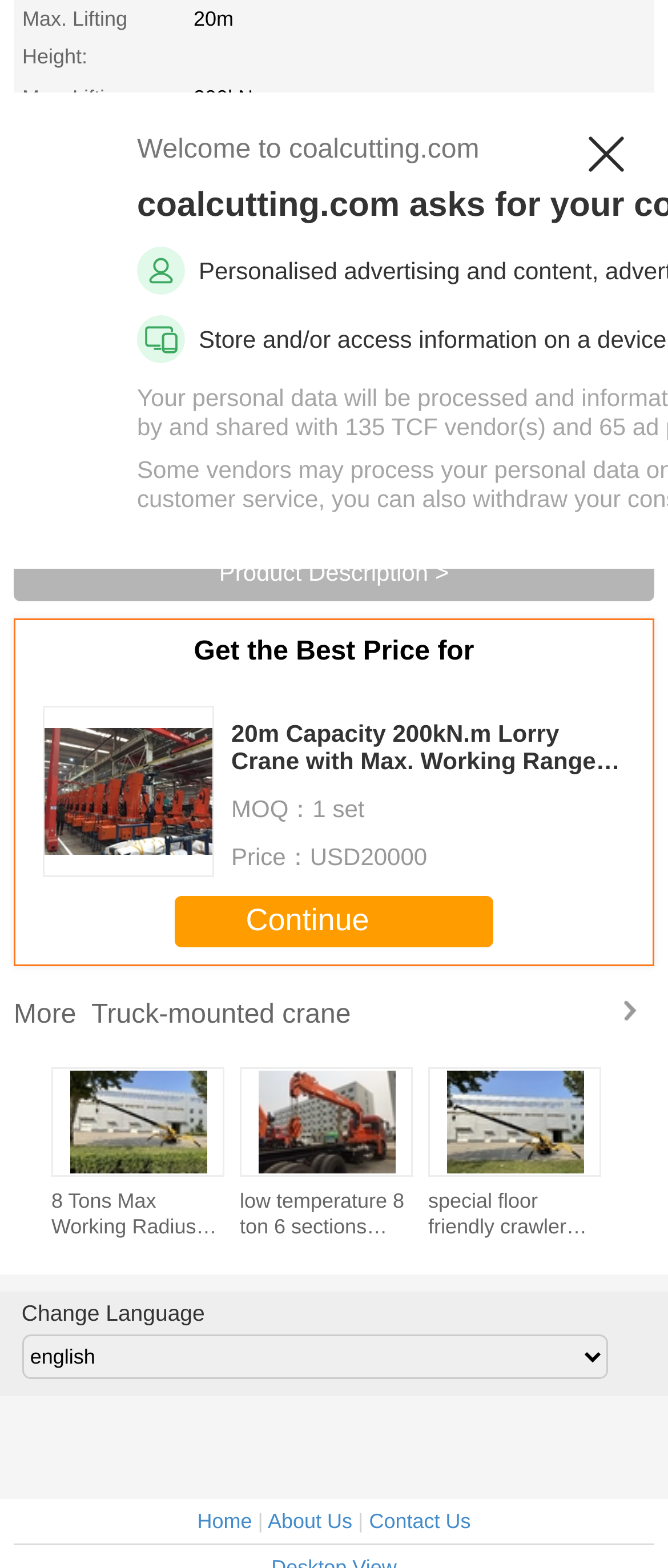Identify the bounding box of the UI element that matches this description: "Home".

[0.295, 0.962, 0.377, 0.977]